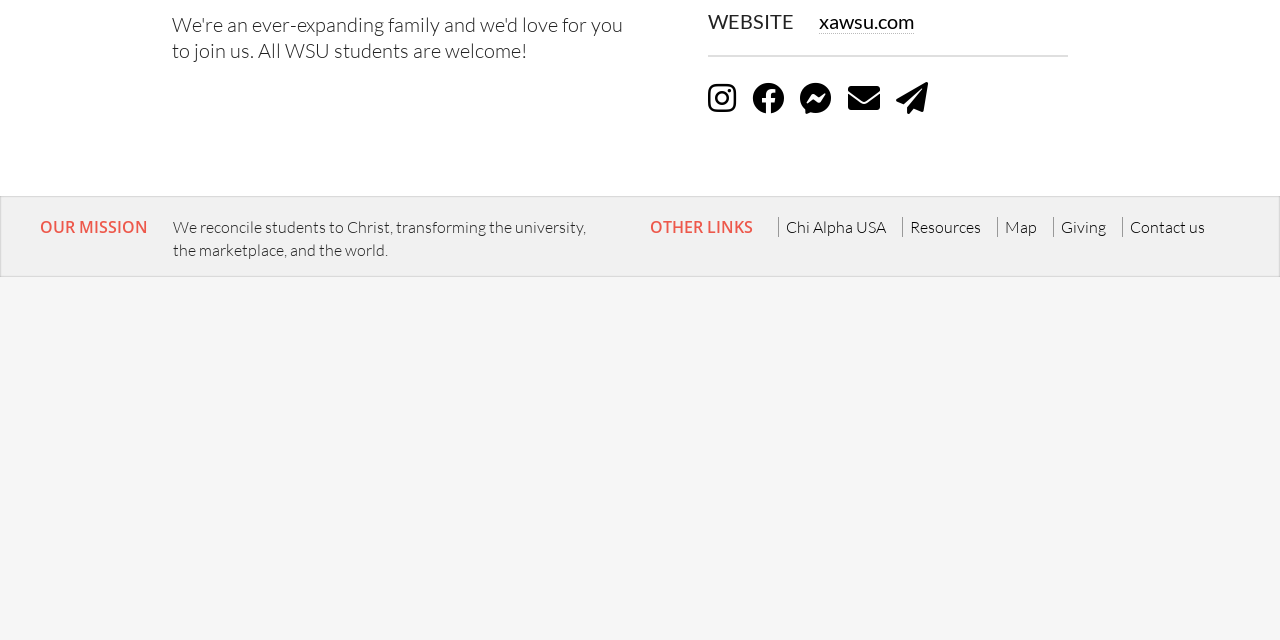Find the bounding box coordinates for the UI element that matches this description: "Contact us".

[0.877, 0.339, 0.941, 0.371]